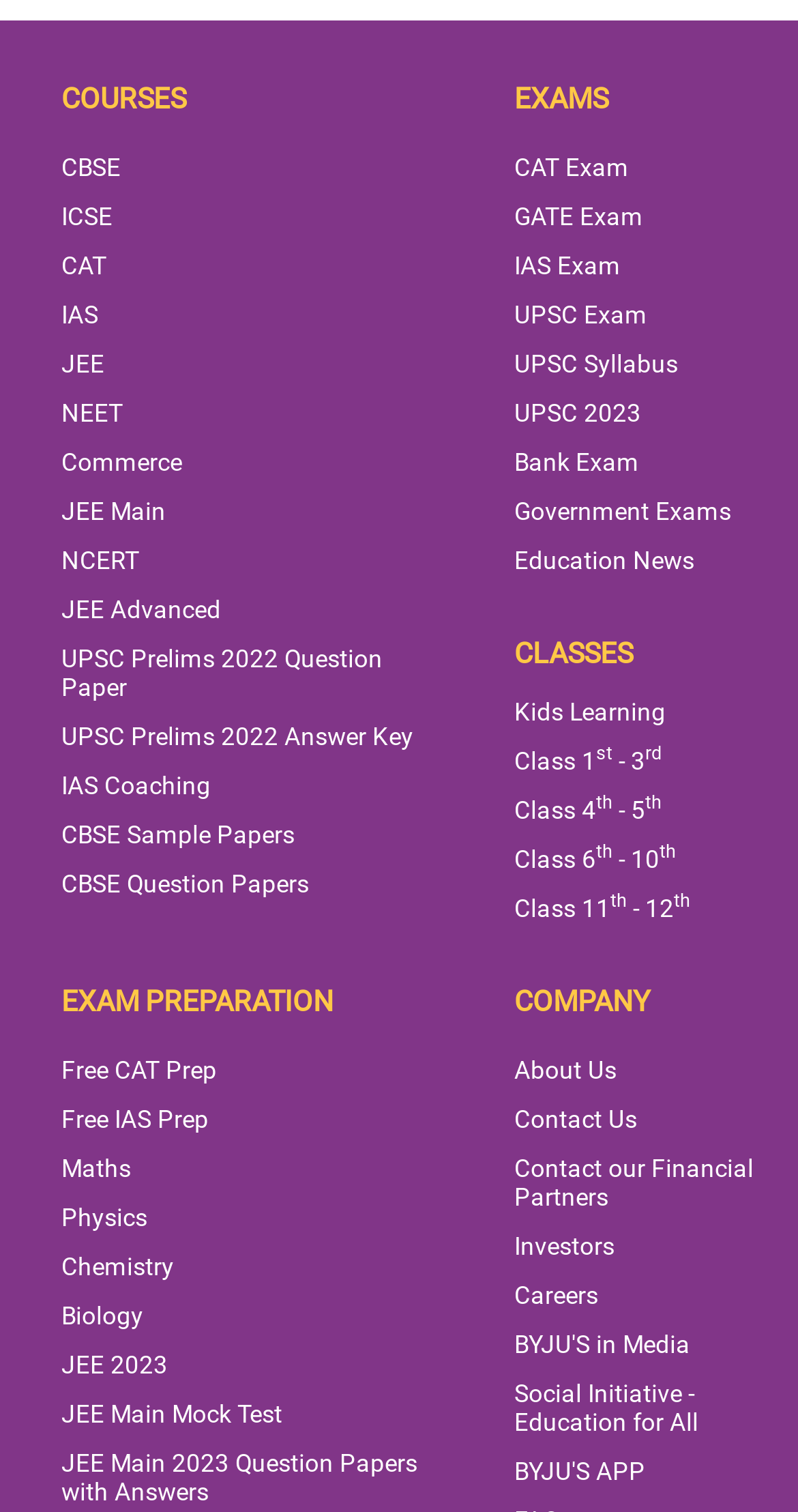Determine the bounding box coordinates for the HTML element described here: "WORK SPACES".

None